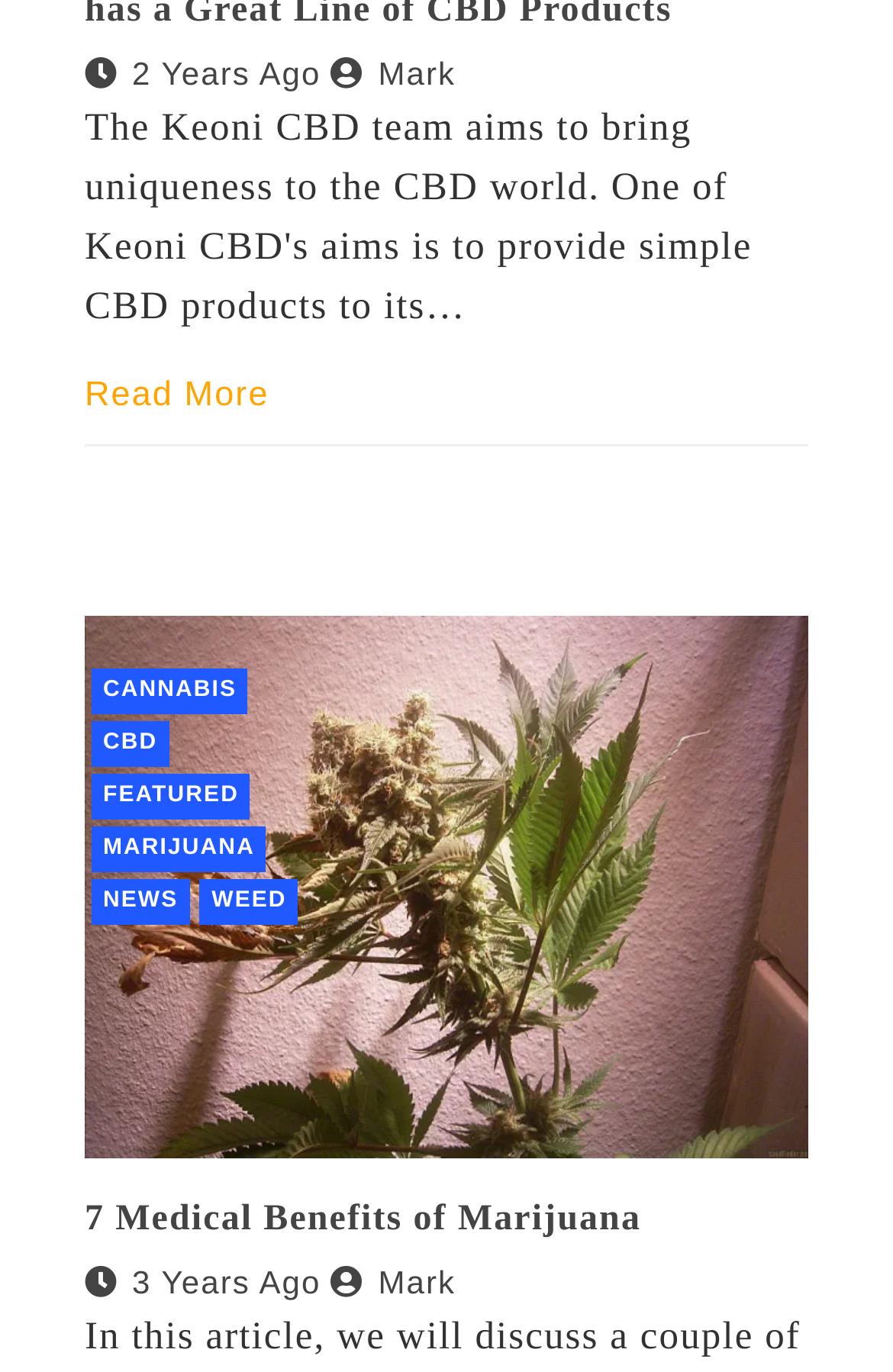Could you highlight the region that needs to be clicked to execute the instruction: "Mark the article as read"?

[0.37, 0.04, 0.51, 0.067]